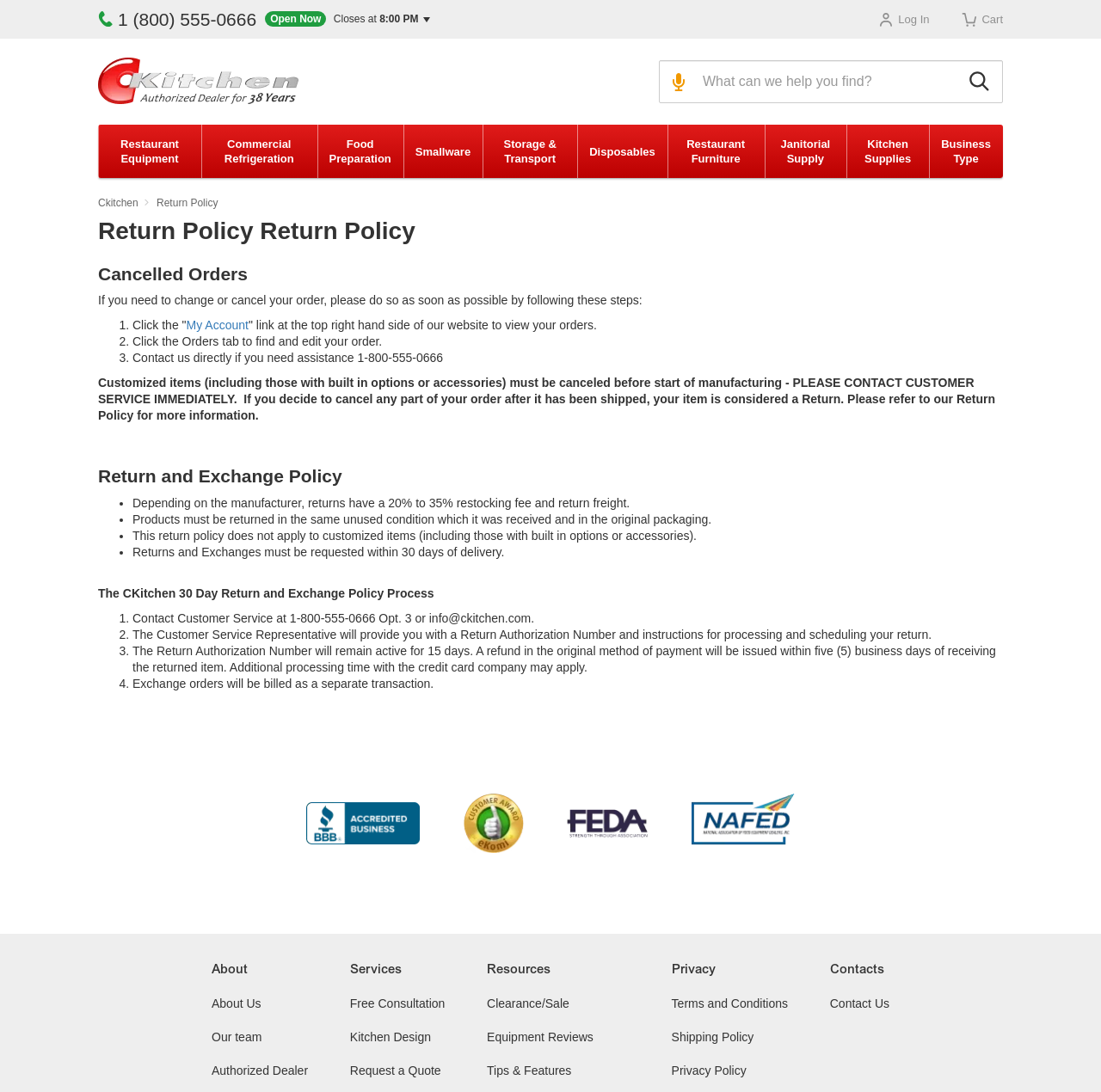What type of business is CKitchen.com?
Please provide a single word or phrase as your answer based on the screenshot.

Commercial kitchen equipment supplier